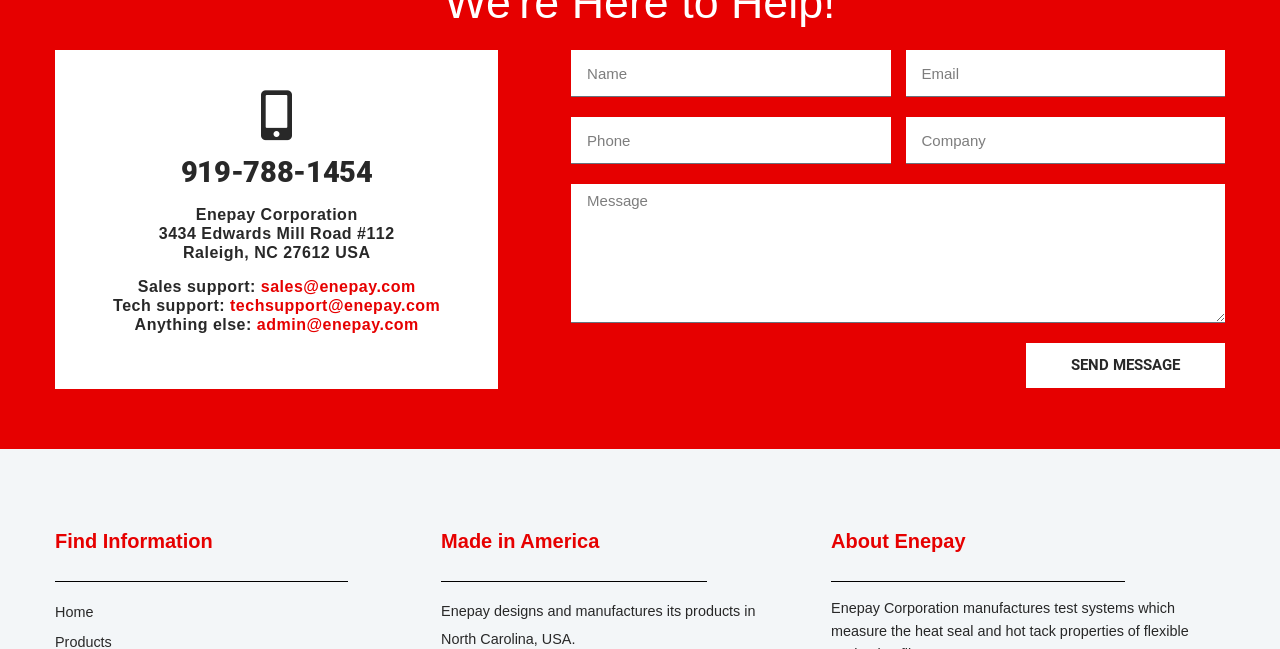Please specify the bounding box coordinates in the format (top-left x, top-left y, bottom-right x, bottom-right y), with all values as floating point numbers between 0 and 1. Identify the bounding box of the UI element described by: Send Message

[0.802, 0.529, 0.957, 0.598]